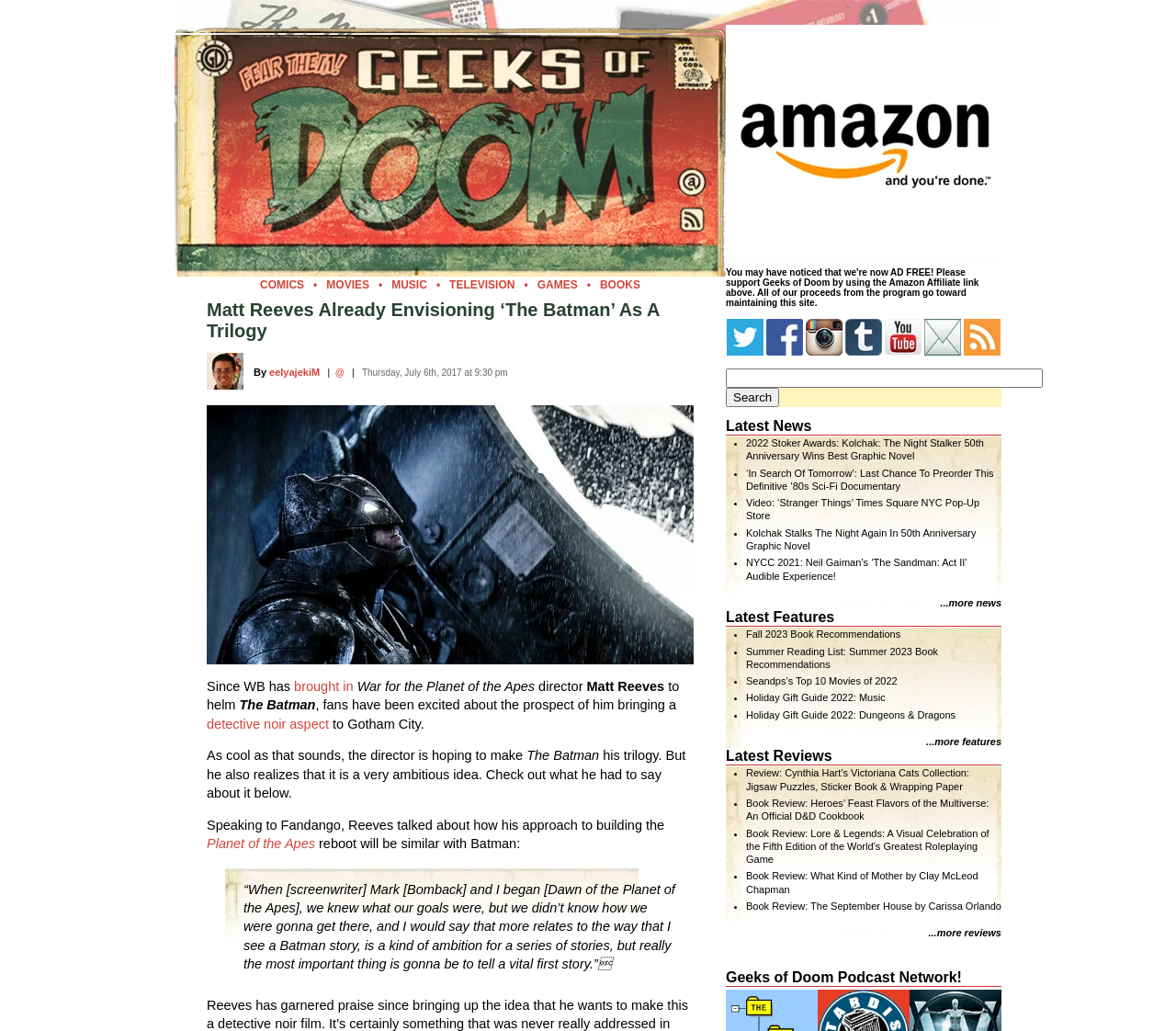Refer to the image and provide a thorough answer to this question:
What is the website's policy on ads?

I found the website's policy on ads by looking at the text 'You may have noticed that we're now AD FREE! Please support Geeks of Doom by using the Amazon Affiliate link above.' which is located at the bottom of the page.